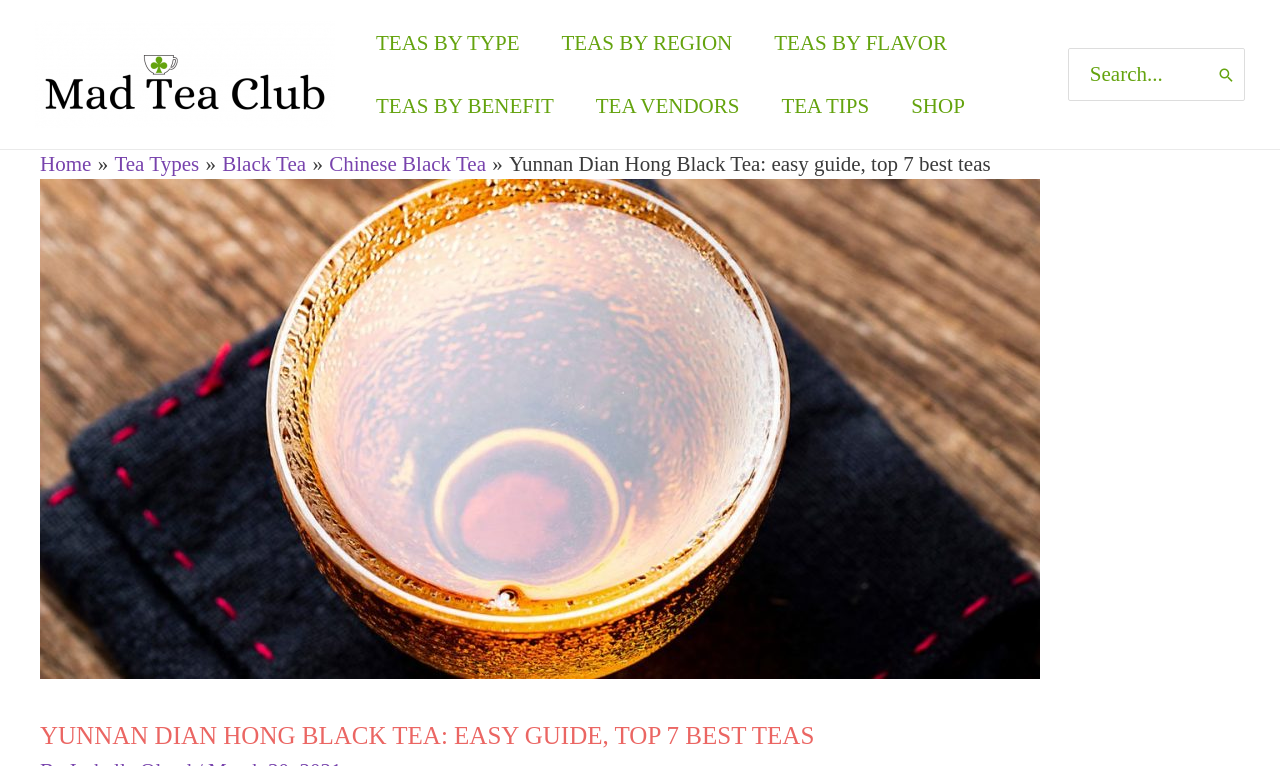Identify and provide the title of the webpage.

YUNNAN DIAN HONG BLACK TEA: EASY GUIDE, TOP 7 BEST TEAS